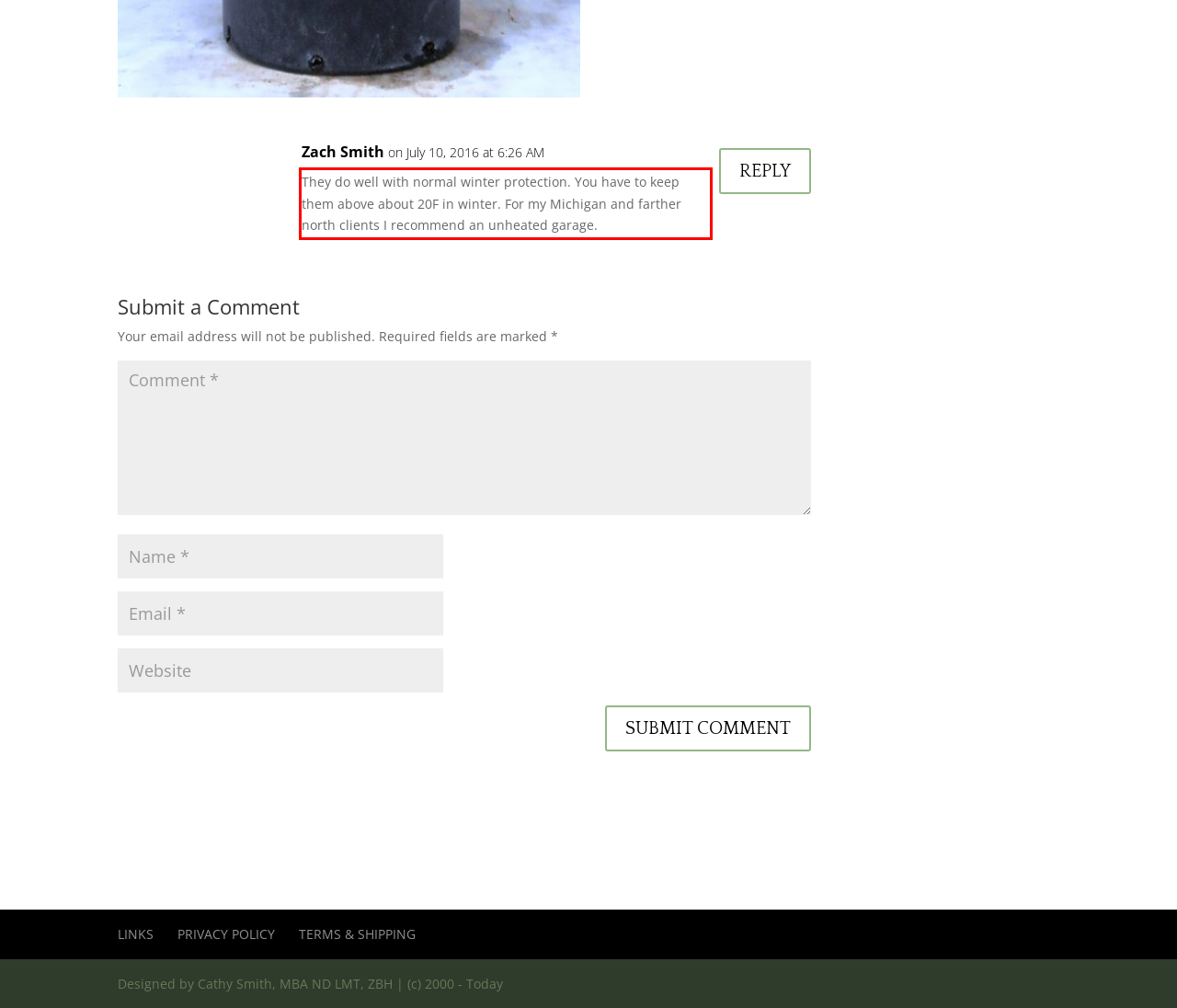Given a screenshot of a webpage, locate the red bounding box and extract the text it encloses.

They do well with normal winter protection. You have to keep them above about 20F in winter. For my Michigan and farther north clients I recommend an unheated garage.